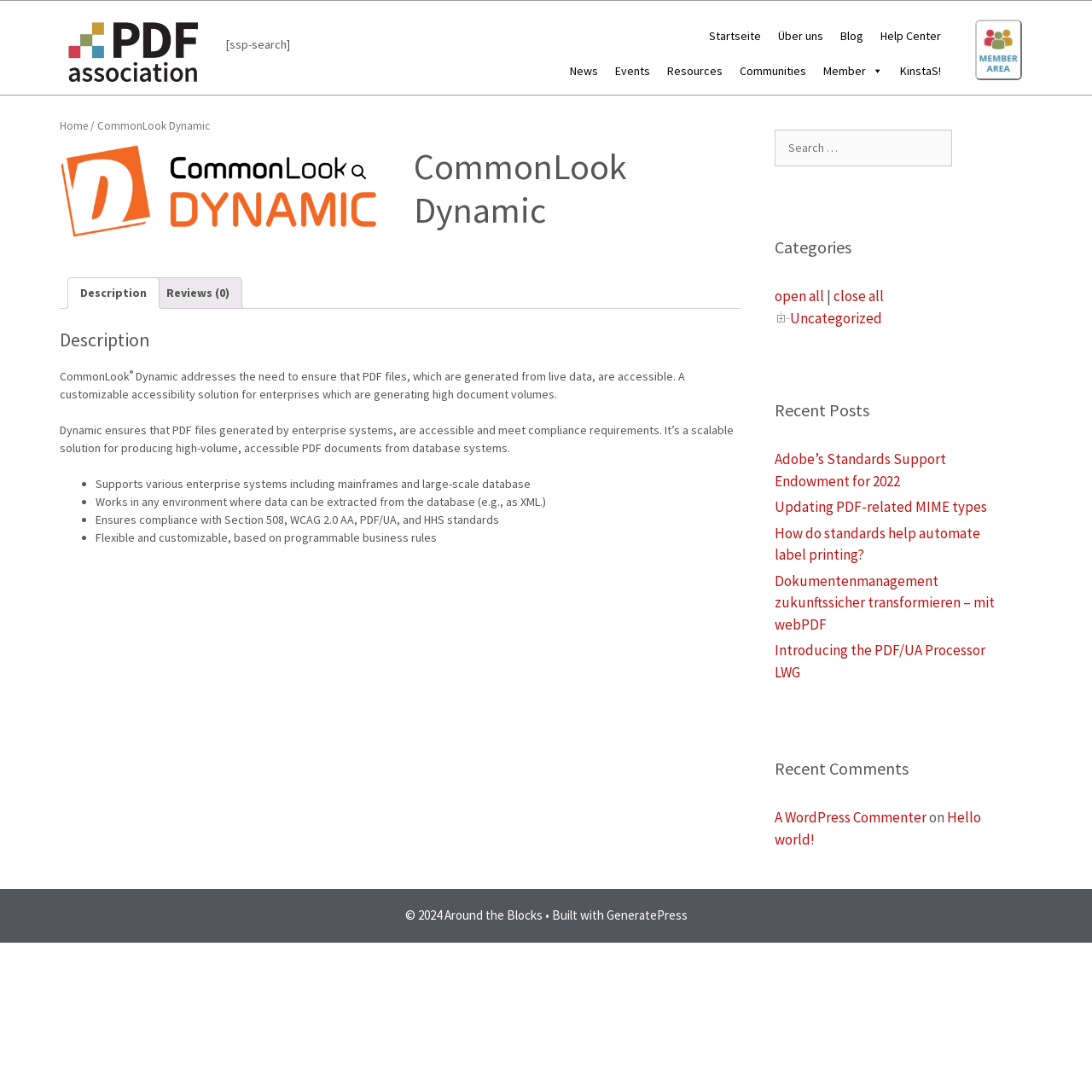Using the element description Member, predict the bounding box coordinates for the UI element. Provide the coordinates in (top-left x, top-left y, bottom-right x, bottom-right y) format with values ranging from 0 to 1.

[0.746, 0.049, 0.816, 0.08]